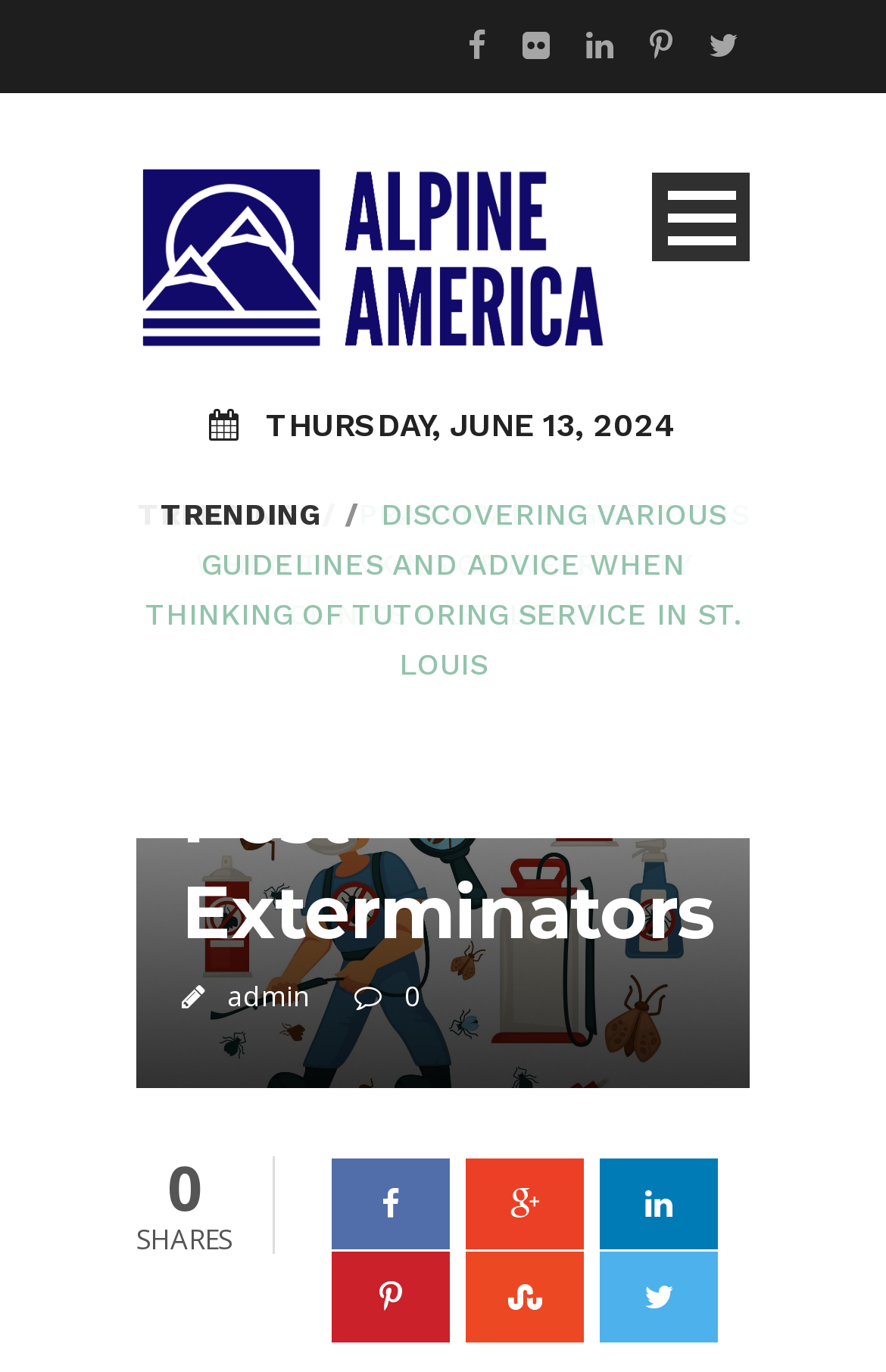Please identify the bounding box coordinates of the element's region that needs to be clicked to fulfill the following instruction: "Open the menu". The bounding box coordinates should consist of four float numbers between 0 and 1, i.e., [left, top, right, bottom].

[0.736, 0.126, 0.846, 0.19]